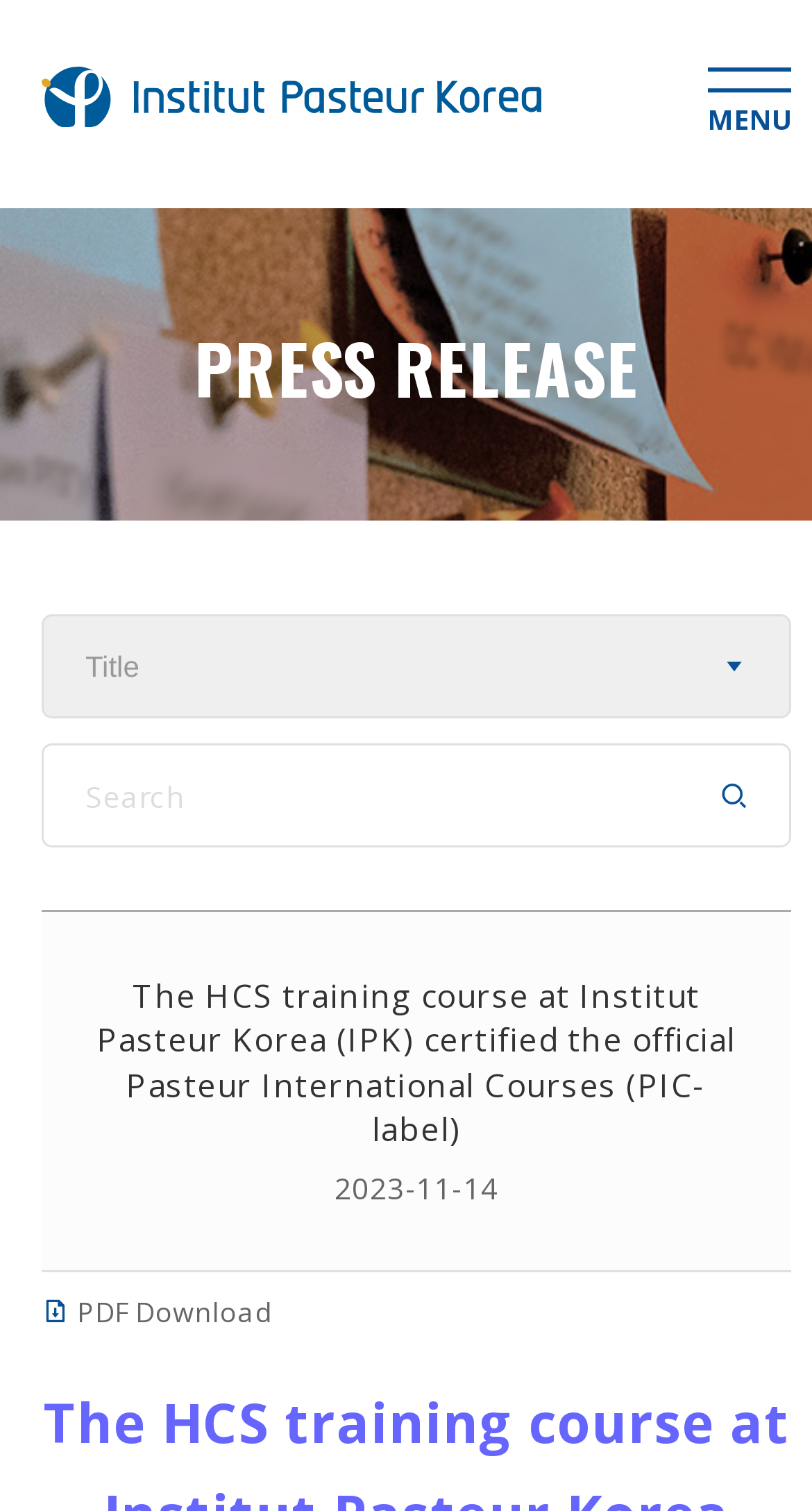Please give a succinct answer using a single word or phrase:
What is the name of the institution mentioned in the press release?

Institut Pasteur Korea